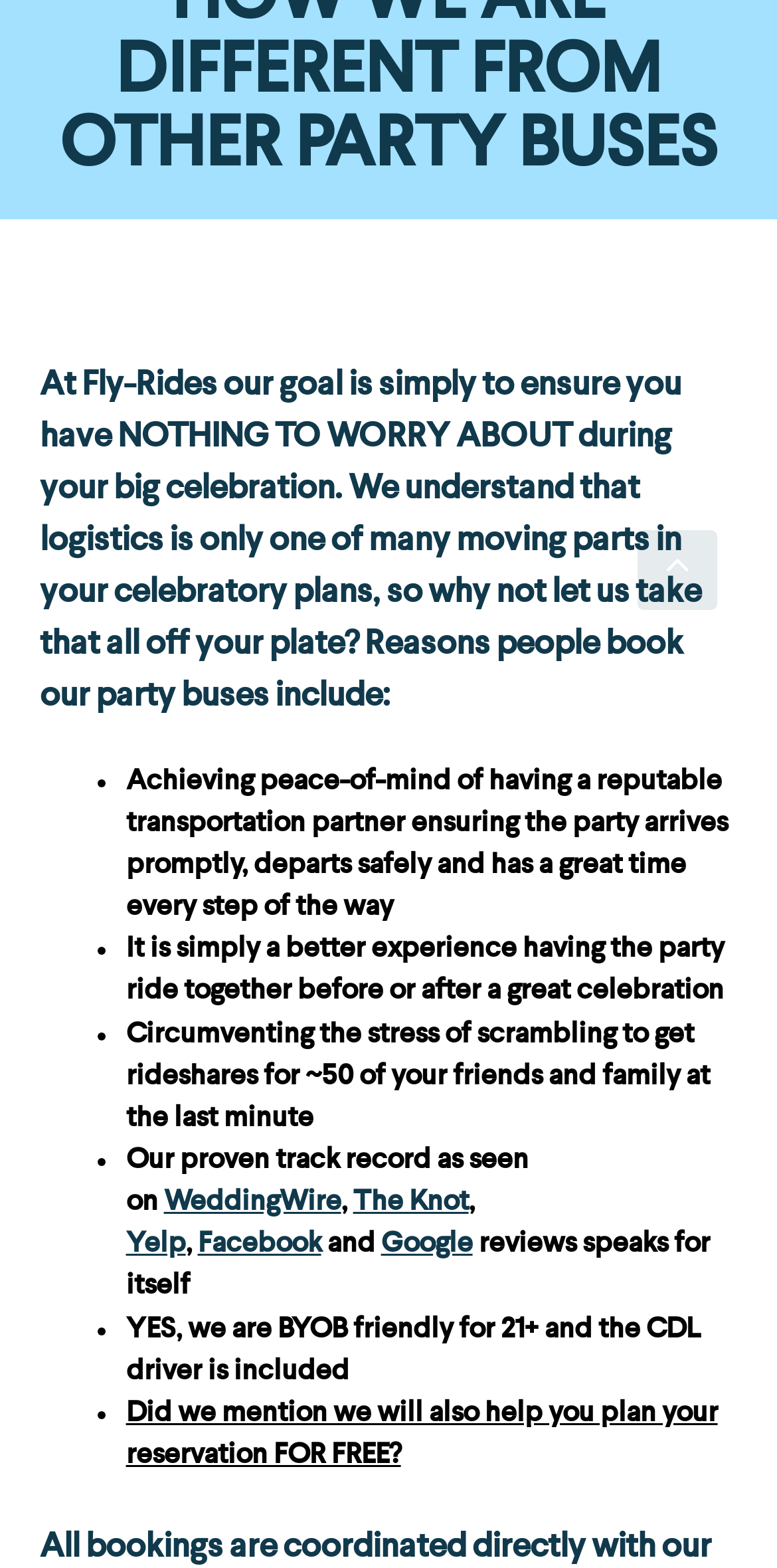What is the goal of Fly-Rides?
Kindly give a detailed and elaborate answer to the question.

The goal of Fly-Rides is to ensure that customers have peace of mind during their celebrations, by taking care of the logistics and providing a reputable transportation partner.